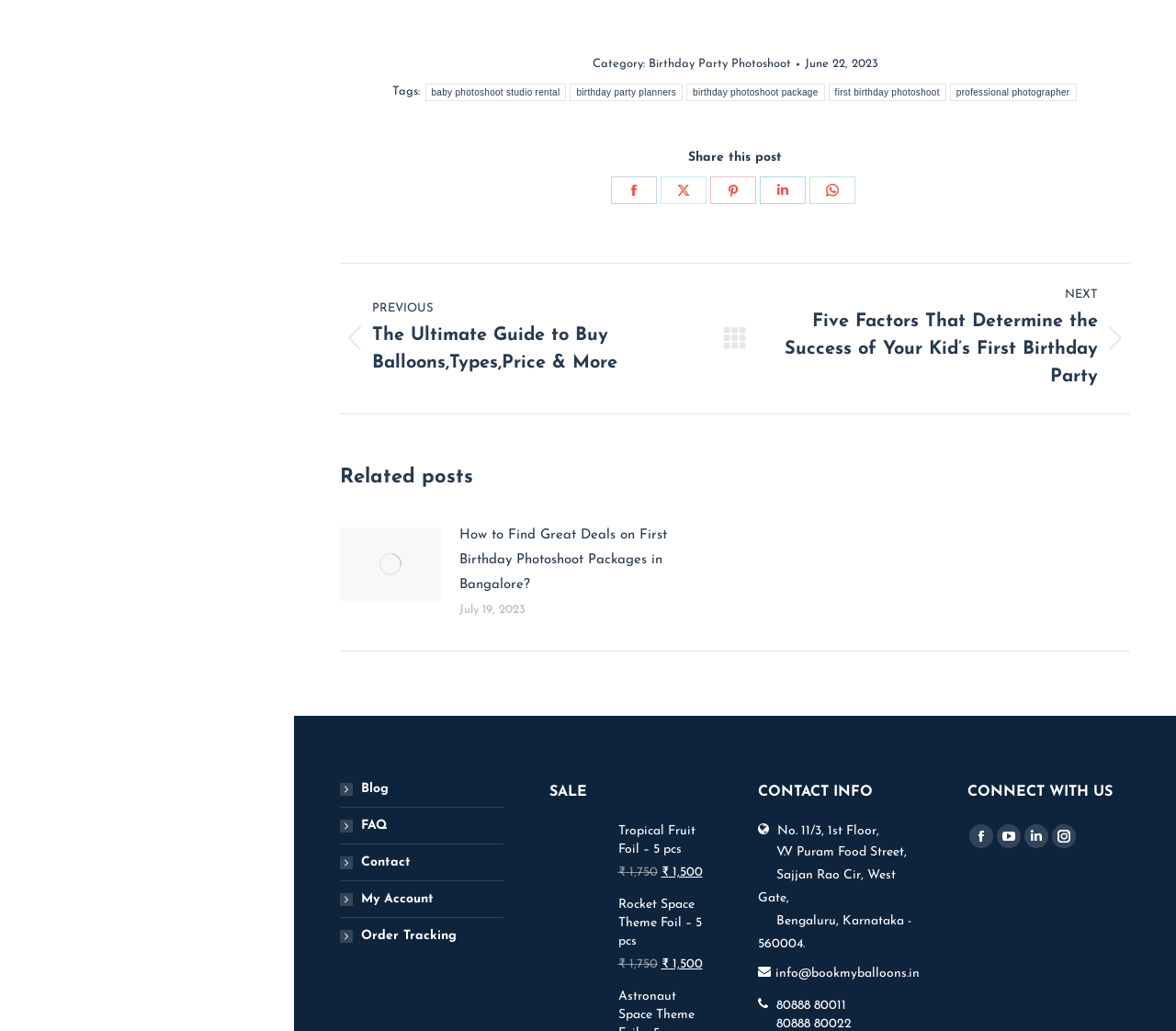Please respond to the question with a concise word or phrase:
How many social media platforms are listed to connect with?

Four